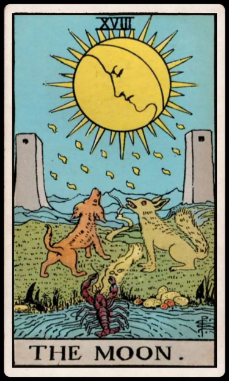Consider the image and give a detailed and elaborate answer to the question: 
What do the two tall towers signify in the image?

The two tall towers flanking the scene signify the boundaries and the path between our conscious and unconscious thoughts, indicating the need to navigate and balance our rational and emotional selves.